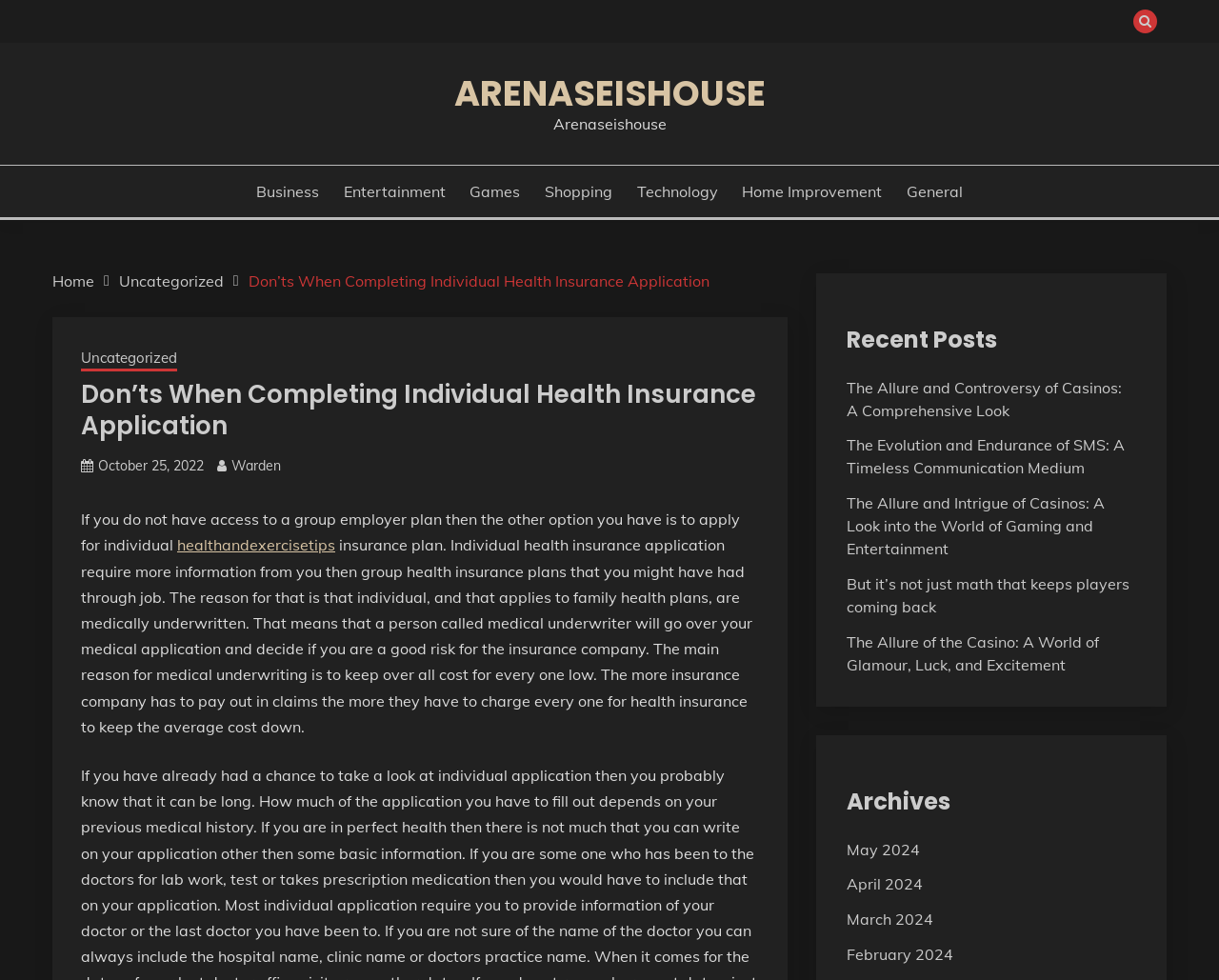Generate the title text from the webpage.

Don’ts When Completing Individual Health Insurance Application